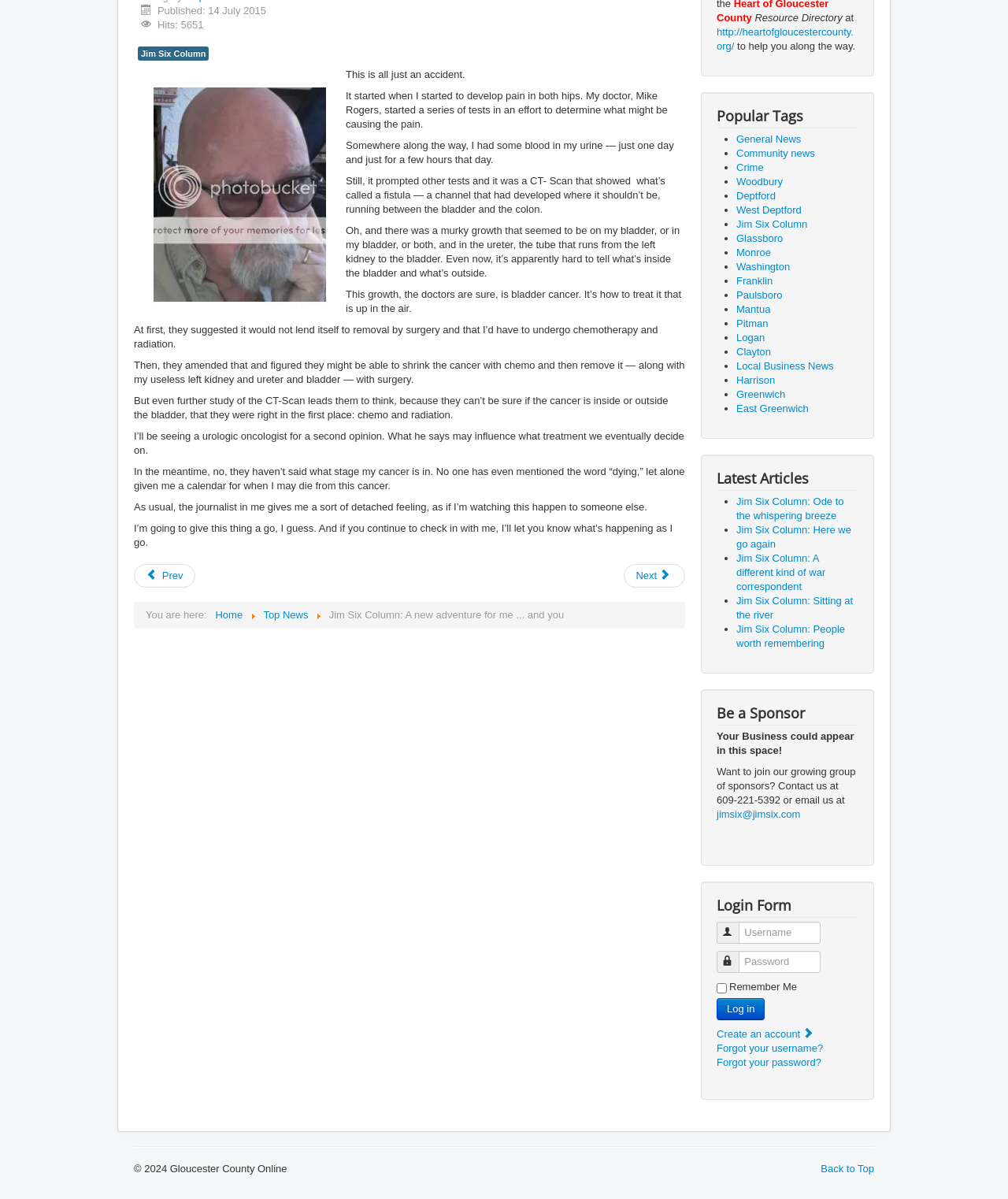Based on the element description, predict the bounding box coordinates (top-left x, top-left y, bottom-right x, bottom-right y) for the UI element in the screenshot: Mantua

[0.73, 0.253, 0.764, 0.263]